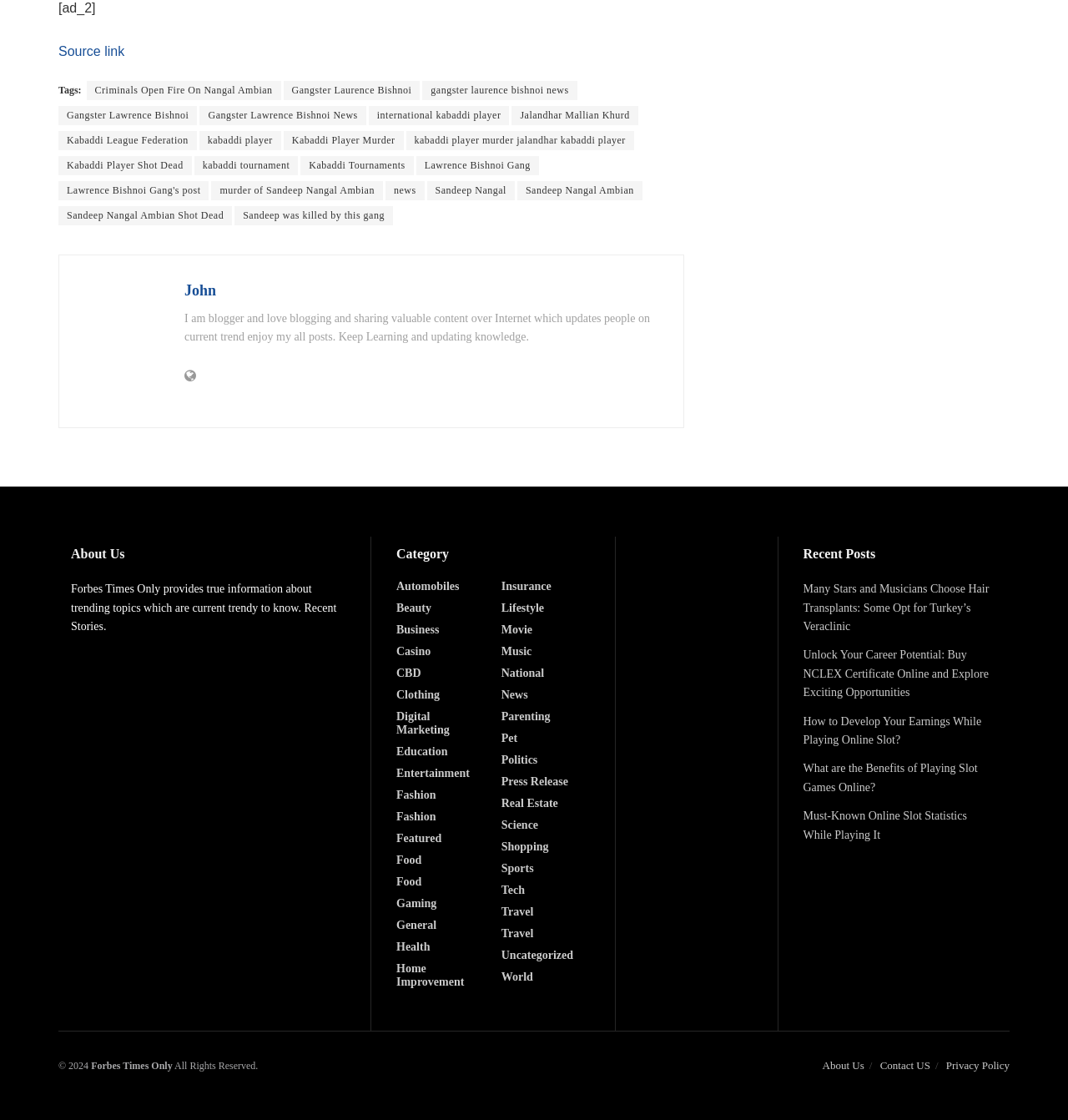What categories are available on this website?
Make sure to answer the question with a detailed and comprehensive explanation.

The answer can be found in the section with the heading 'Category' and the bounding box coordinates [0.371, 0.487, 0.552, 0.503]. This section contains multiple links to different categories, such as Automobiles, Beauty, Business, and more.